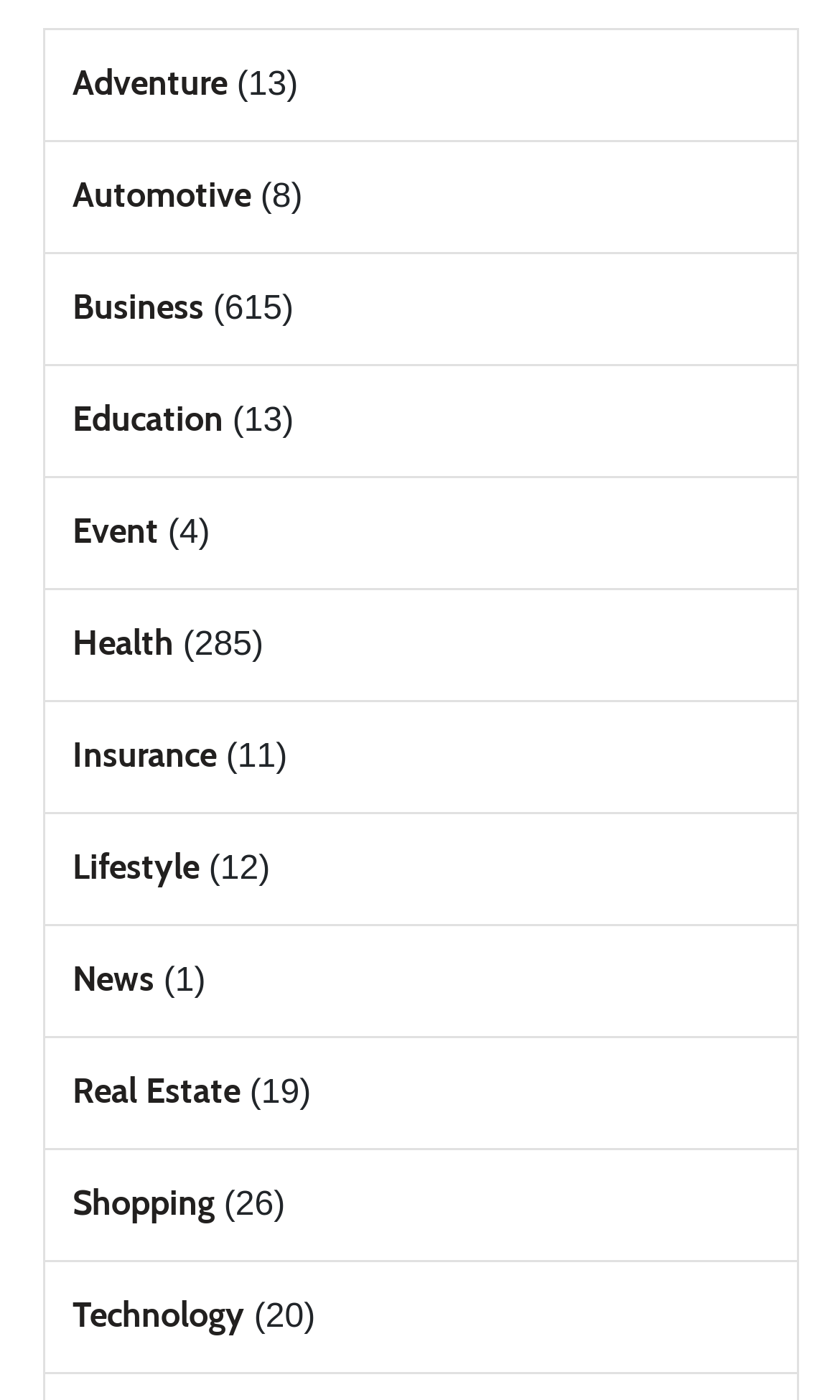Use a single word or phrase to answer the question: What is the category with the lowest number of items?

Event